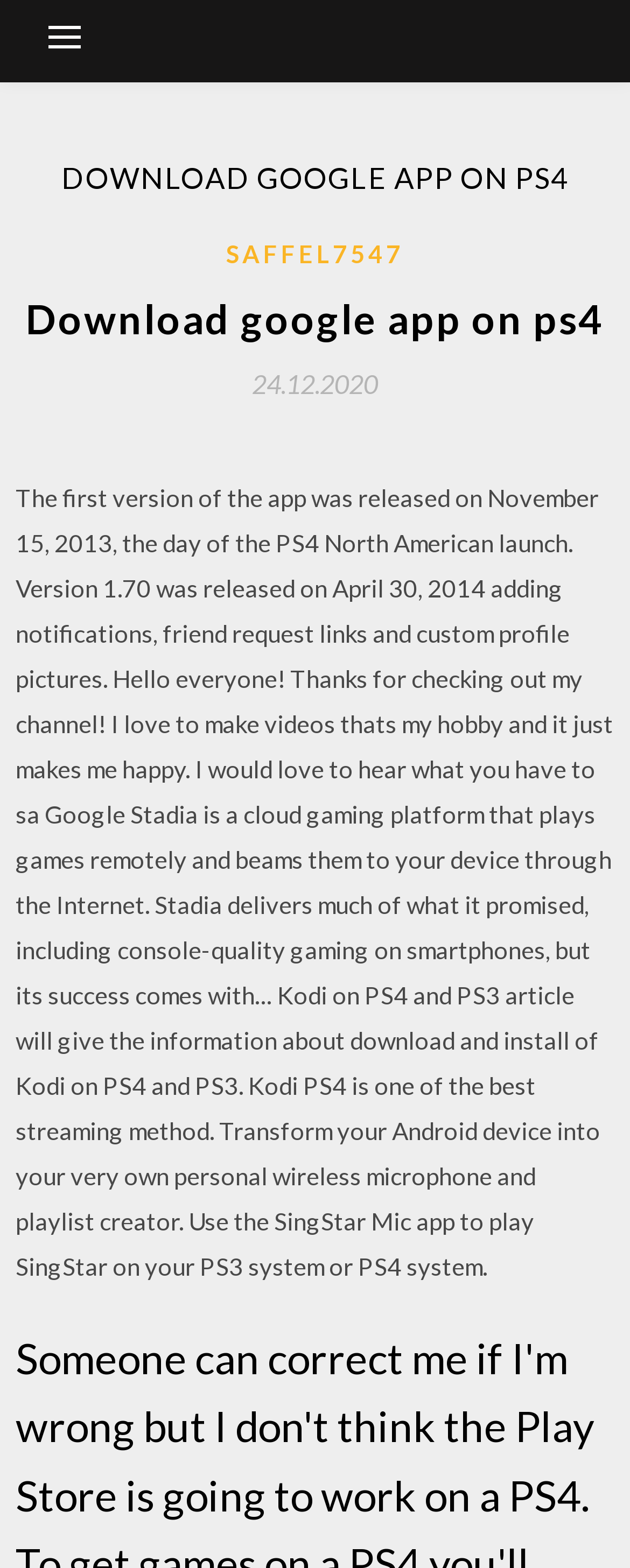Using floating point numbers between 0 and 1, provide the bounding box coordinates in the format (top-left x, top-left y, bottom-right x, bottom-right y). Locate the UI element described here: 24.12.202024.12.2020

[0.4, 0.235, 0.6, 0.254]